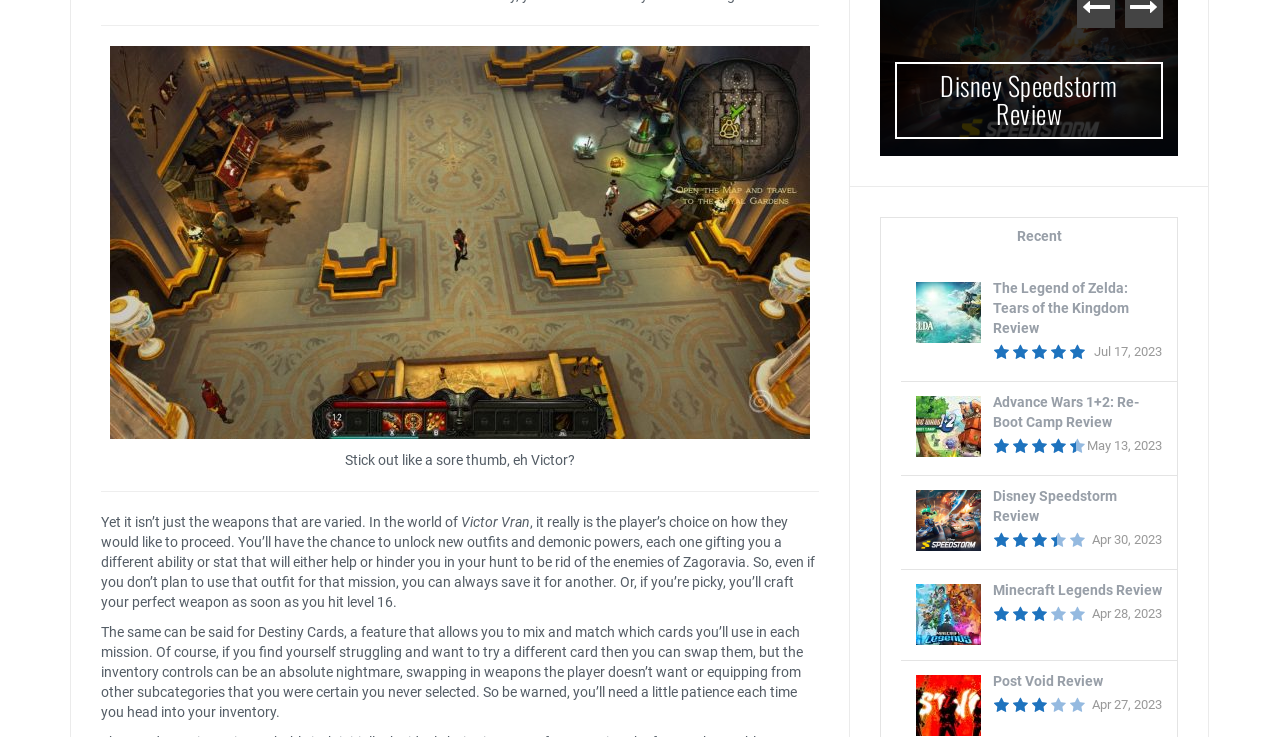Respond with a single word or short phrase to the following question: 
What is the name of the game being discussed in the first paragraph?

Victor Vran